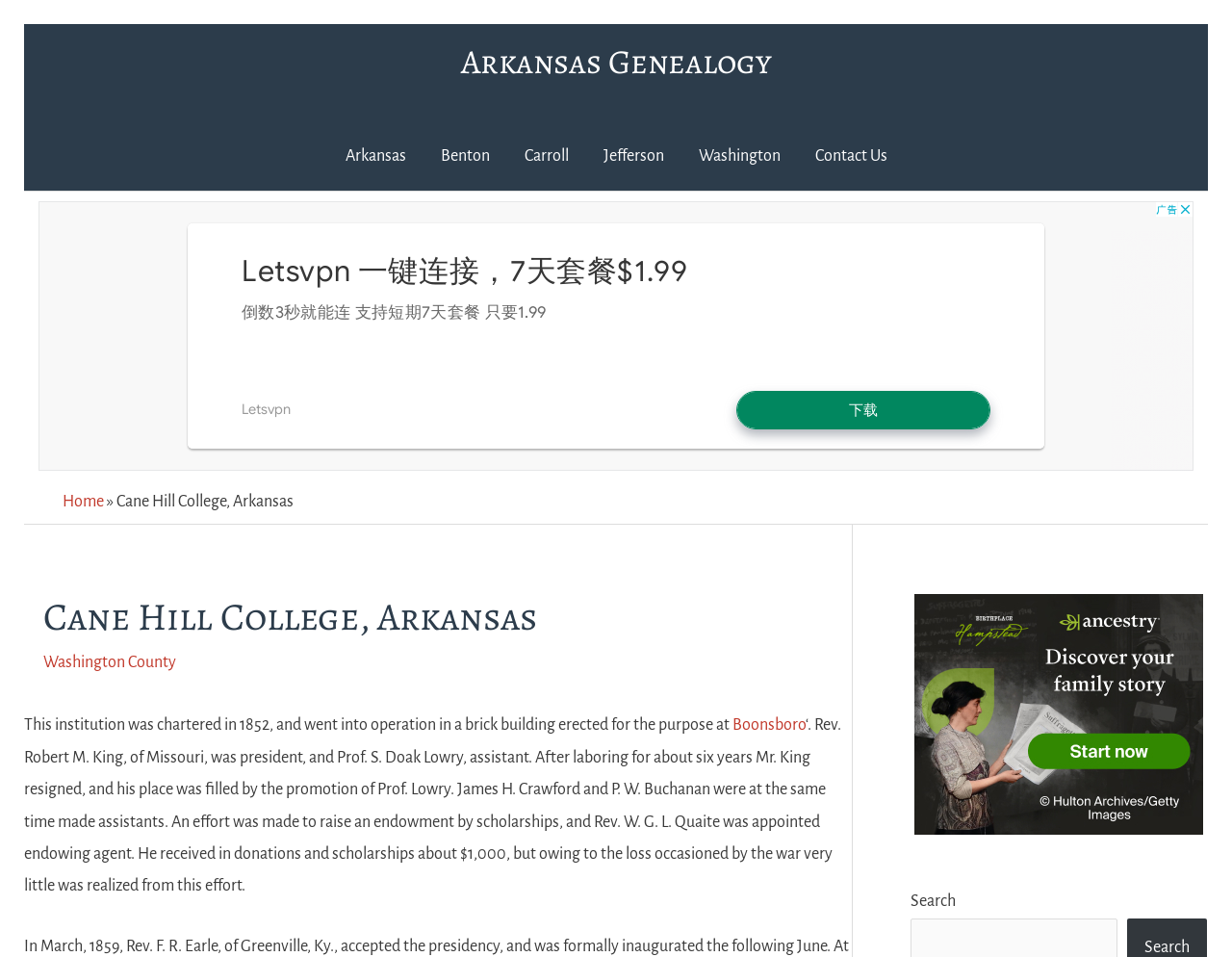What is the name of the county where the institution is located?
From the details in the image, answer the question comprehensively.

I found the answer by looking at the link 'Washington County' in the header section of the webpage, which is part of the breadcrumbs navigation.